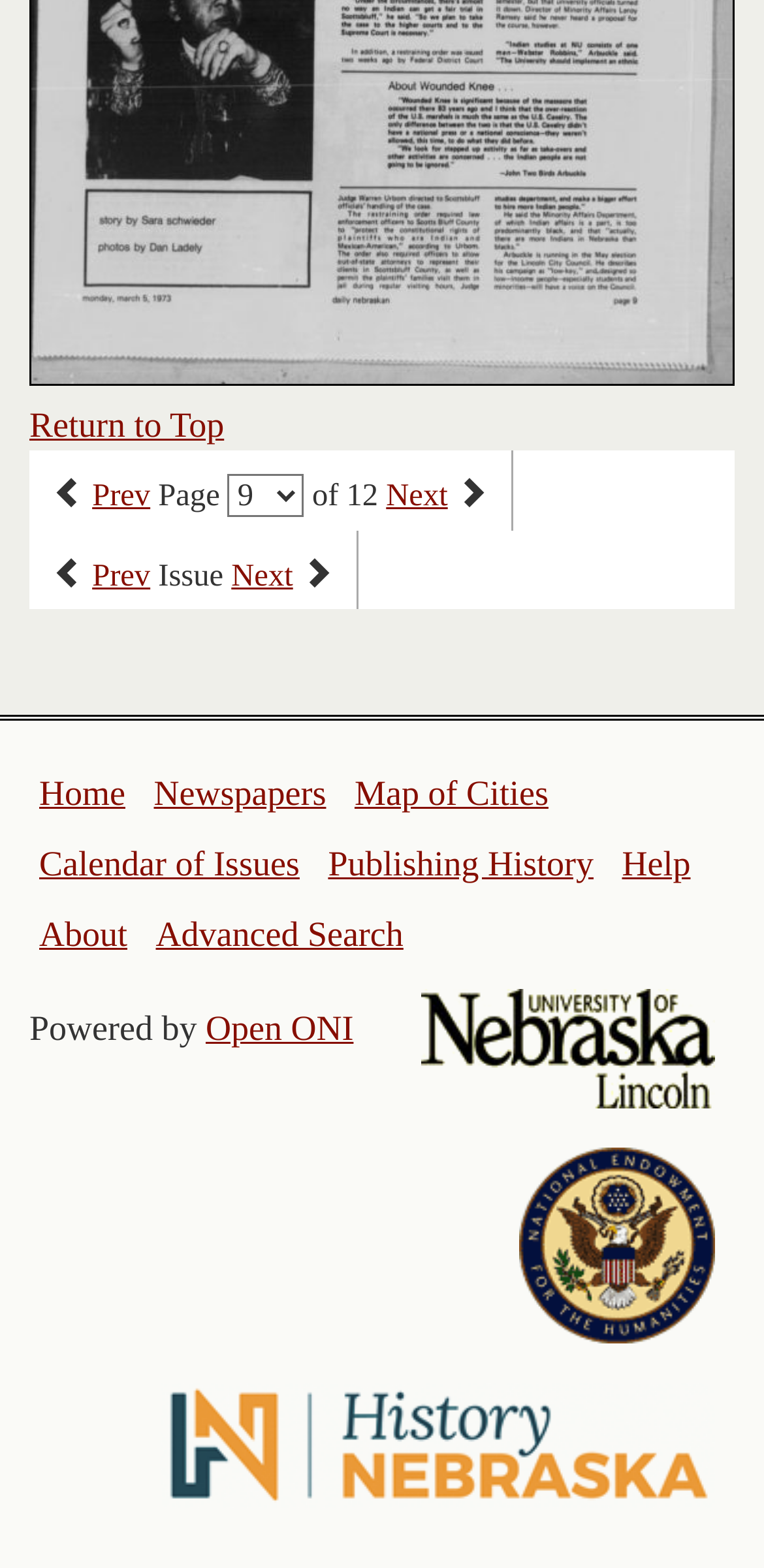Specify the bounding box coordinates of the element's region that should be clicked to achieve the following instruction: "Go to the next page". The bounding box coordinates consist of four float numbers between 0 and 1, in the format [left, top, right, bottom].

[0.505, 0.305, 0.586, 0.328]